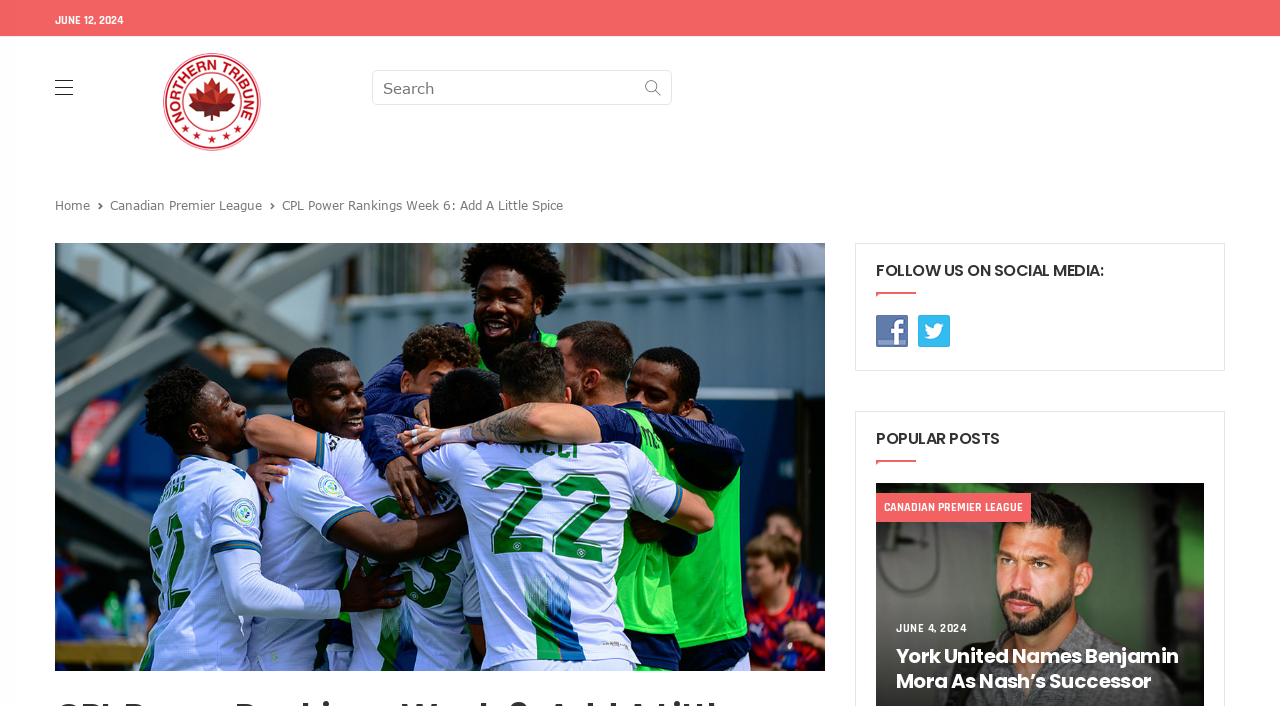Please answer the following question using a single word or phrase: 
What is the social media platform mentioned first?

Facebook